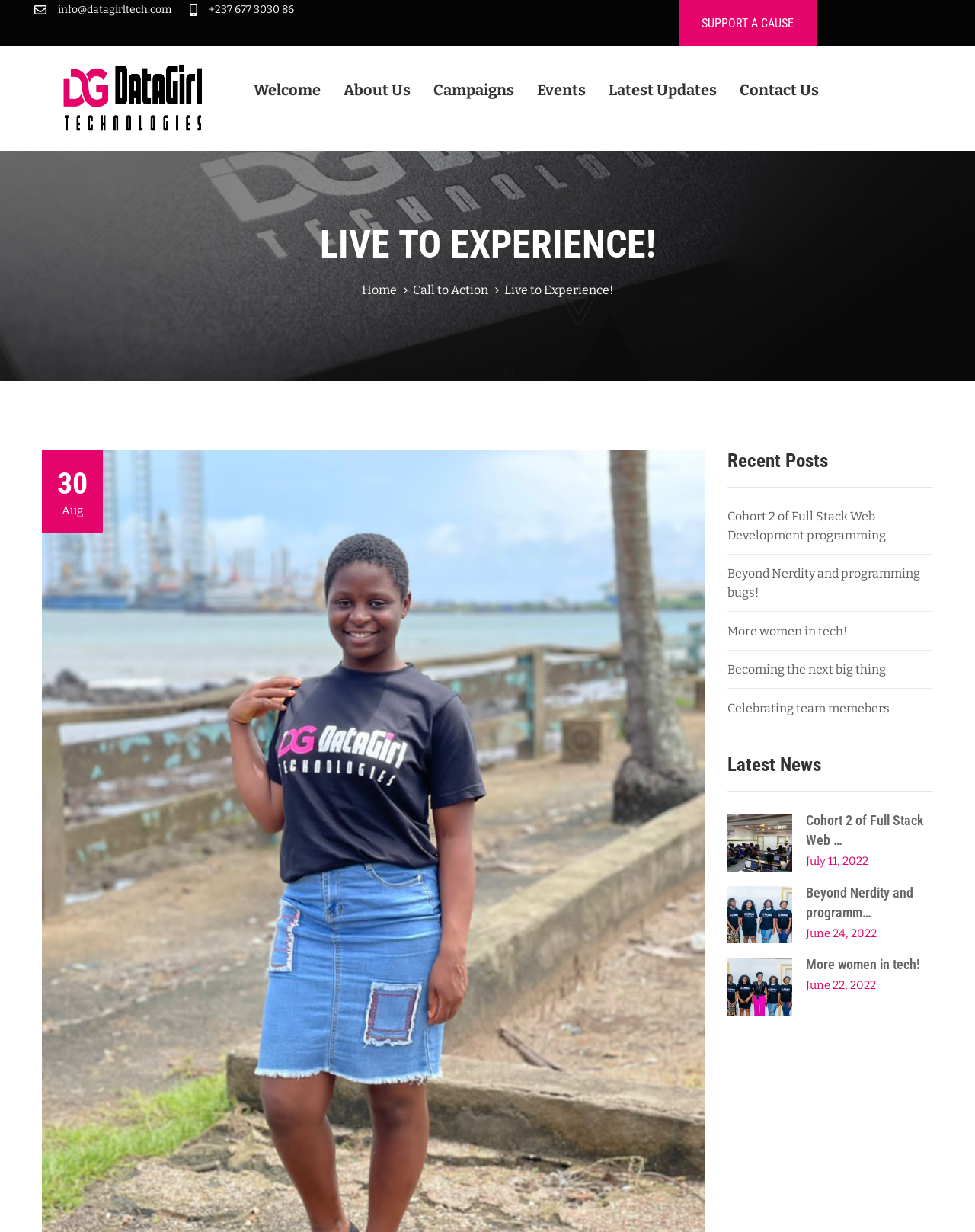Locate the UI element that matches the description Beyond Nerdity and programming bugs! in the webpage screenshot. Return the bounding box coordinates in the format (top-left x, top-left y, bottom-right x, bottom-right y), with values ranging from 0 to 1.

[0.746, 0.46, 0.944, 0.487]